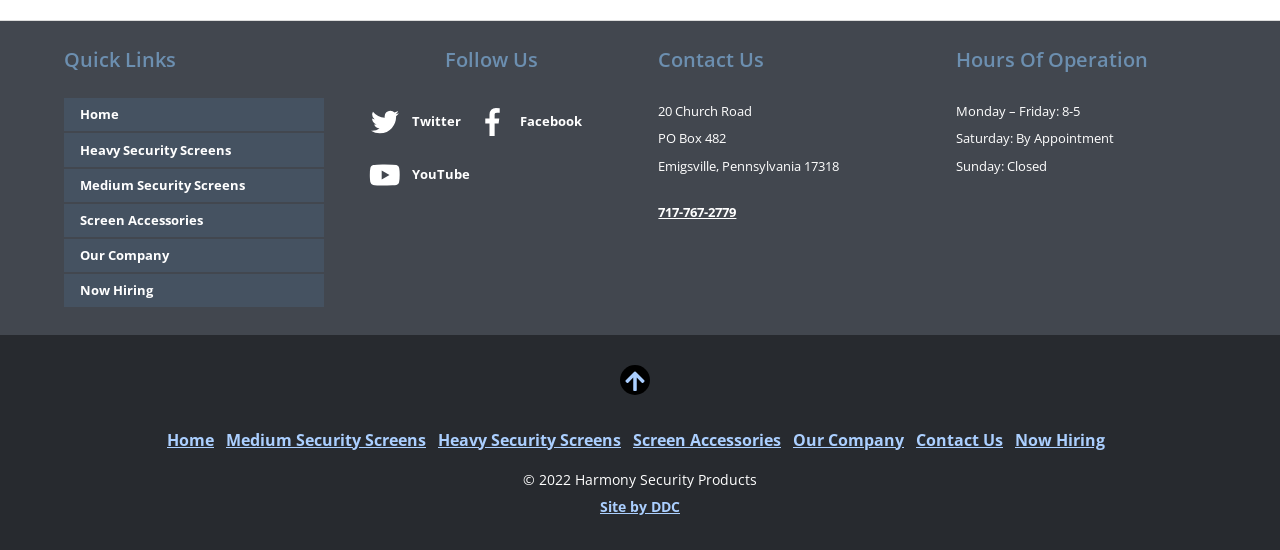Can you specify the bounding box coordinates for the region that should be clicked to fulfill this instruction: "View Contact Us".

[0.514, 0.084, 0.718, 0.135]